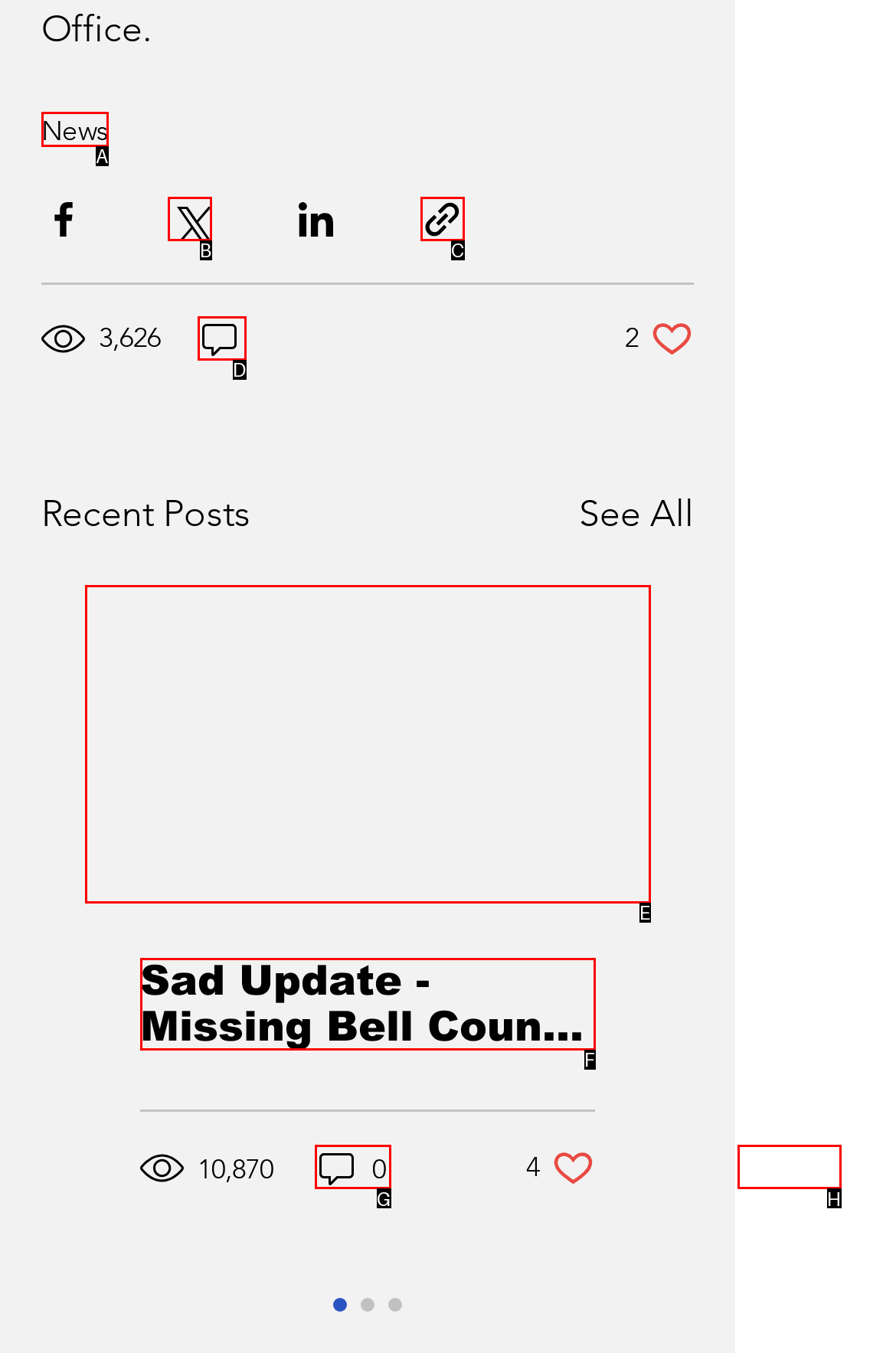Given the description: aria-label="Share via link", choose the HTML element that matches it. Indicate your answer with the letter of the option.

C